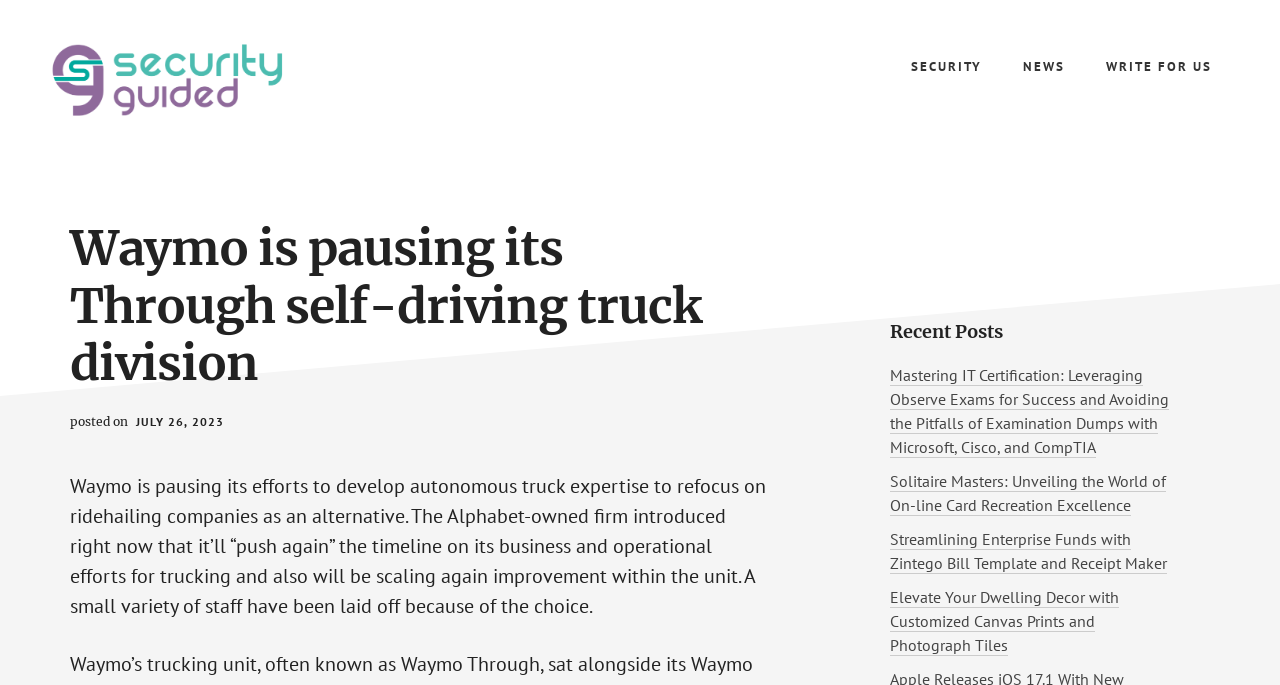Identify the bounding box for the described UI element: "Security".

[0.698, 0.058, 0.781, 0.136]